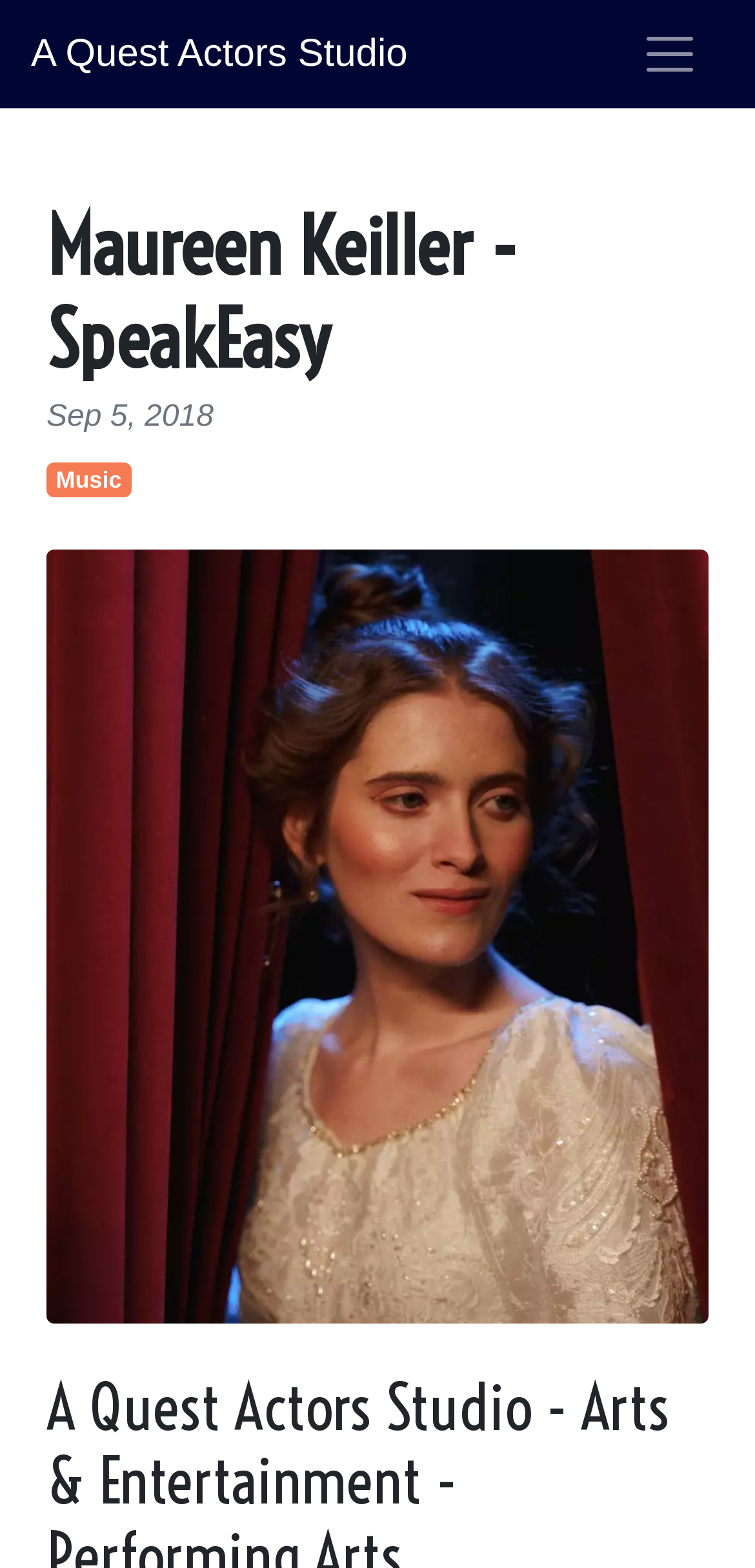Write a detailed summary of the webpage, including text, images, and layout.

The webpage is dedicated to Maureen Keiller, a talented actress and member of the SpeakEasy Stage Company. At the top left of the page, there is a link to "A Quest Actors Studio". Next to it, on the top right, is a button to toggle navigation, which controls a navigation bar. 

Below the top section, there is a header that spans the entire width of the page. Within the header, the title "Maureen Keiller - SpeakEasy" is prominently displayed. To the right of the title, there is a static text "Sep 5, 2018", and a link to "Music" is positioned below it.

Underneath the header, there is a large figure that occupies most of the page's width, containing an image. The image is the main visual element on the page, taking up a significant amount of space.